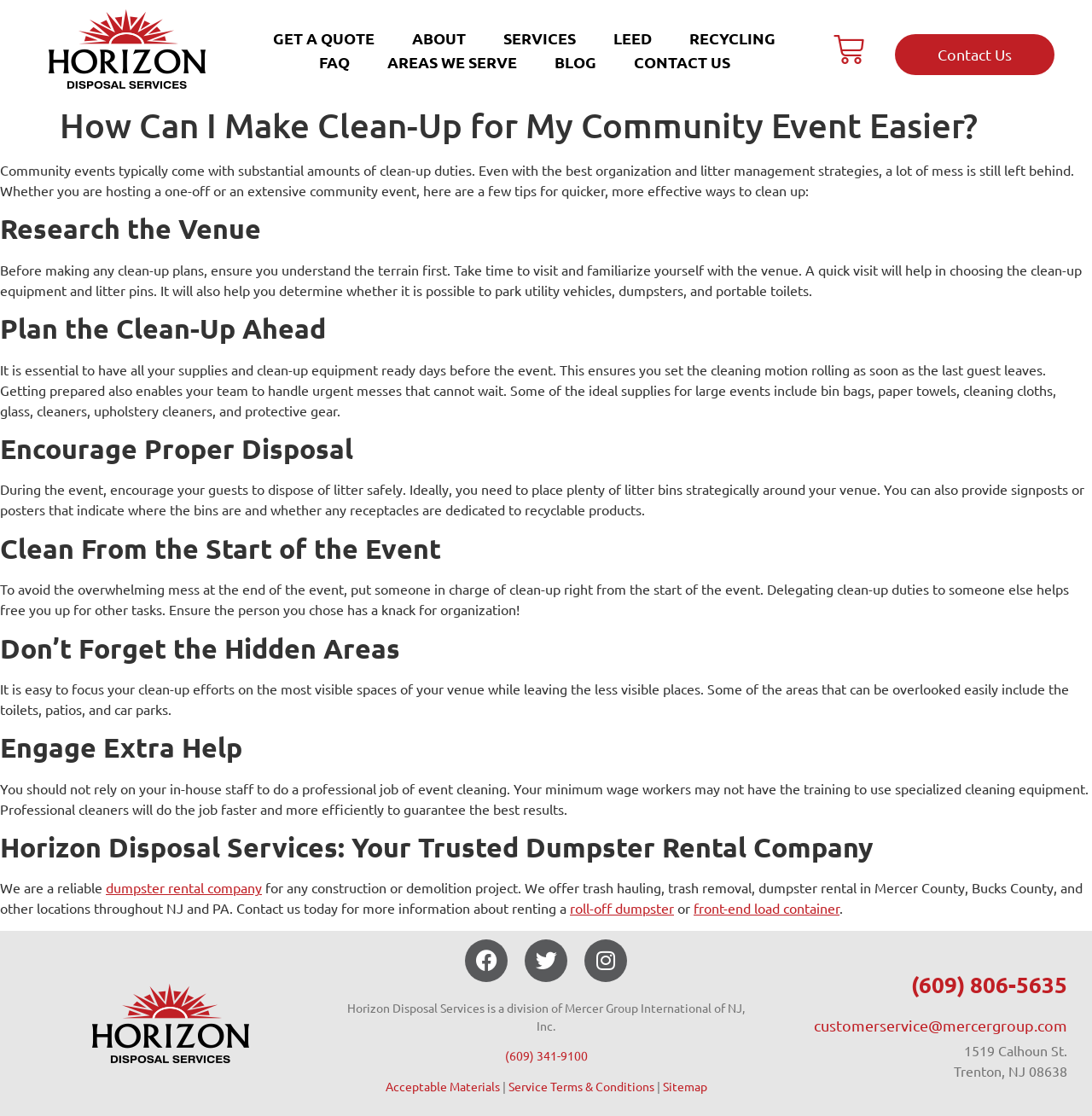Describe in detail what you see on the webpage.

This webpage is about providing tips and strategies for cleaning up after a community event. The page is divided into sections, each with a heading and a brief description. The main content area is located in the middle of the page, with a header section at the top and a footer section at the bottom.

At the top of the page, there is a header section that contains the website's logo, "Horizon Disposal Services", and a navigation menu with links to various pages, including "GET A QUOTE", "ABOUT", "SERVICES", "LEED", "RECYCLING", "FAQ", "AREAS WE SERVE", "BLOG", and "CONTACT US". There is also a cart icon and a "Contact Us" link.

Below the header section, there is a main content area that contains several sections, each with a heading and a brief description. The sections are titled "How Can I Make Clean-Up for My Community Event Easier?", "Research the Venue", "Plan the Clean-Up Ahead", "Encourage Proper Disposal", "Clean From the Start of the Event", "Don’t Forget the Hidden Areas", and "Engage Extra Help". Each section provides tips and strategies for cleaning up after a community event.

At the bottom of the page, there is a footer section that contains links to social media platforms, including Facebook, Twitter, and Instagram. There is also a copyright notice and a link to the website's terms and conditions.

On the right side of the page, there is a sidebar that contains links to related pages, including "dumpster rental company", "roll-off dumpster", and "front-end load container". There is also a contact information section that includes a phone number, email address, and physical address.

Overall, the webpage is well-organized and easy to navigate, with clear headings and concise descriptions. The content is informative and provides useful tips and strategies for cleaning up after a community event.